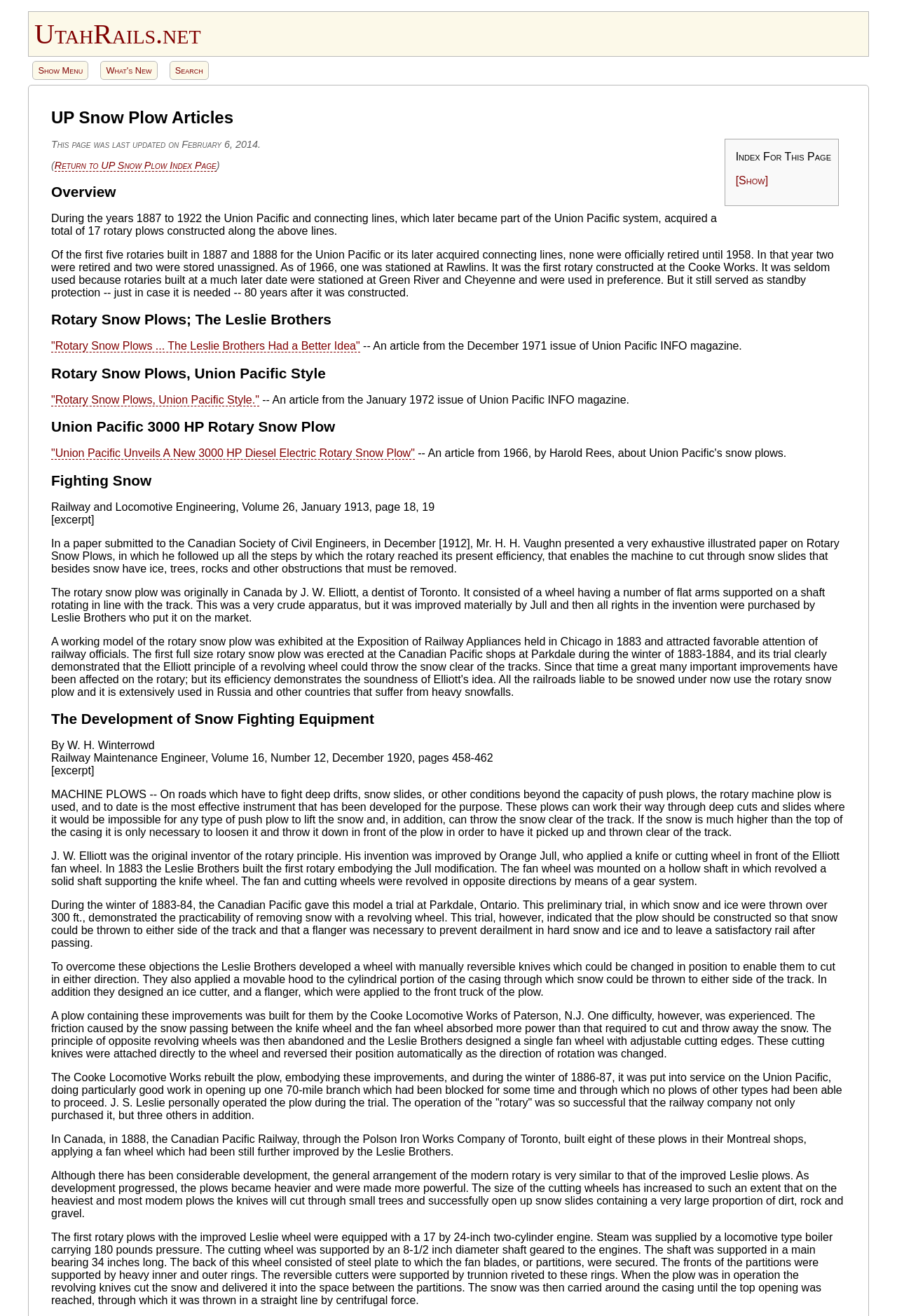Determine the bounding box coordinates for the clickable element required to fulfill the instruction: "Search". Provide the coordinates as four float numbers between 0 and 1, i.e., [left, top, right, bottom].

[0.189, 0.047, 0.233, 0.061]